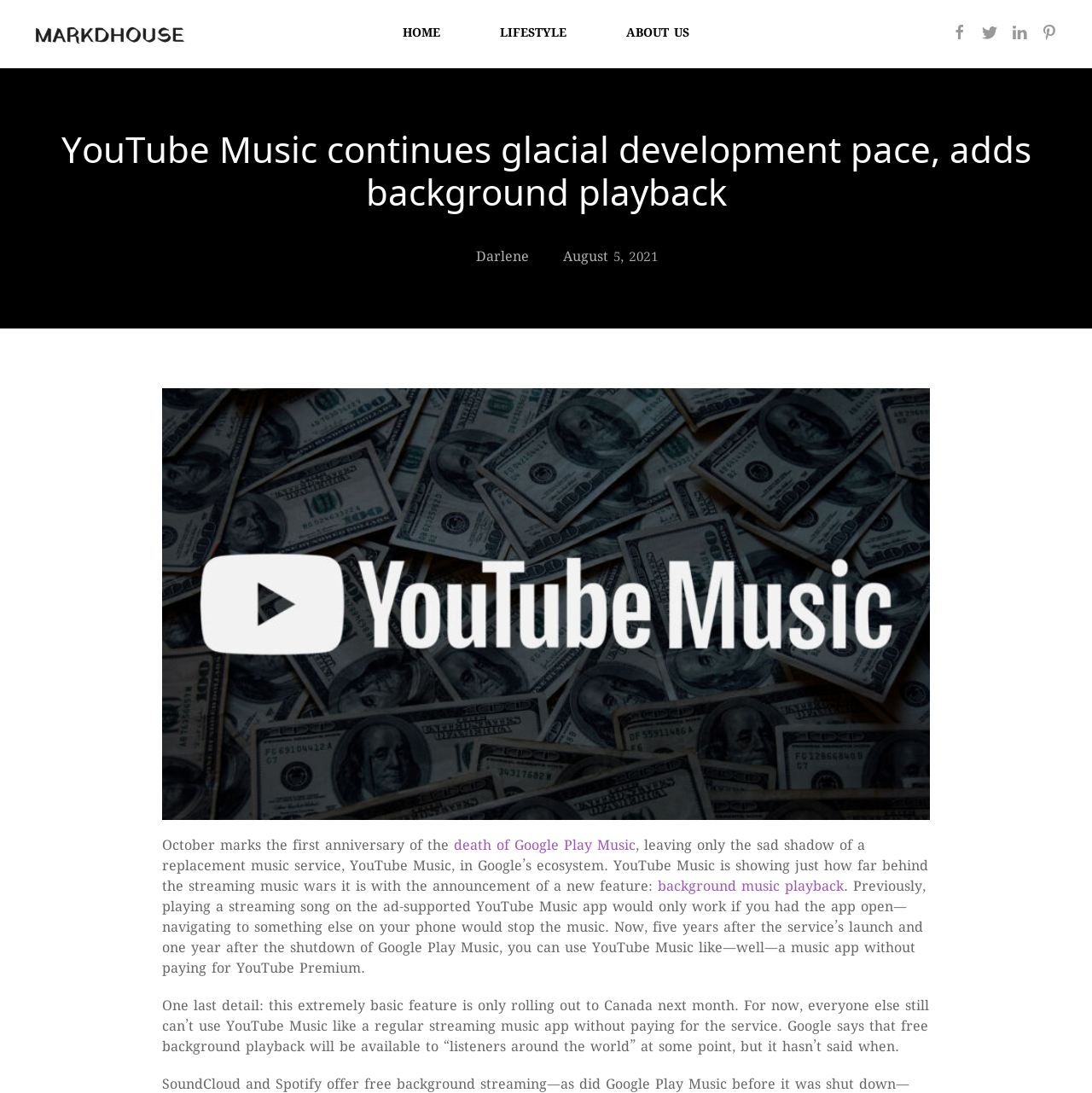Indicate the bounding box coordinates of the clickable region to achieve the following instruction: "check background music playback feature."

[0.602, 0.803, 0.773, 0.821]